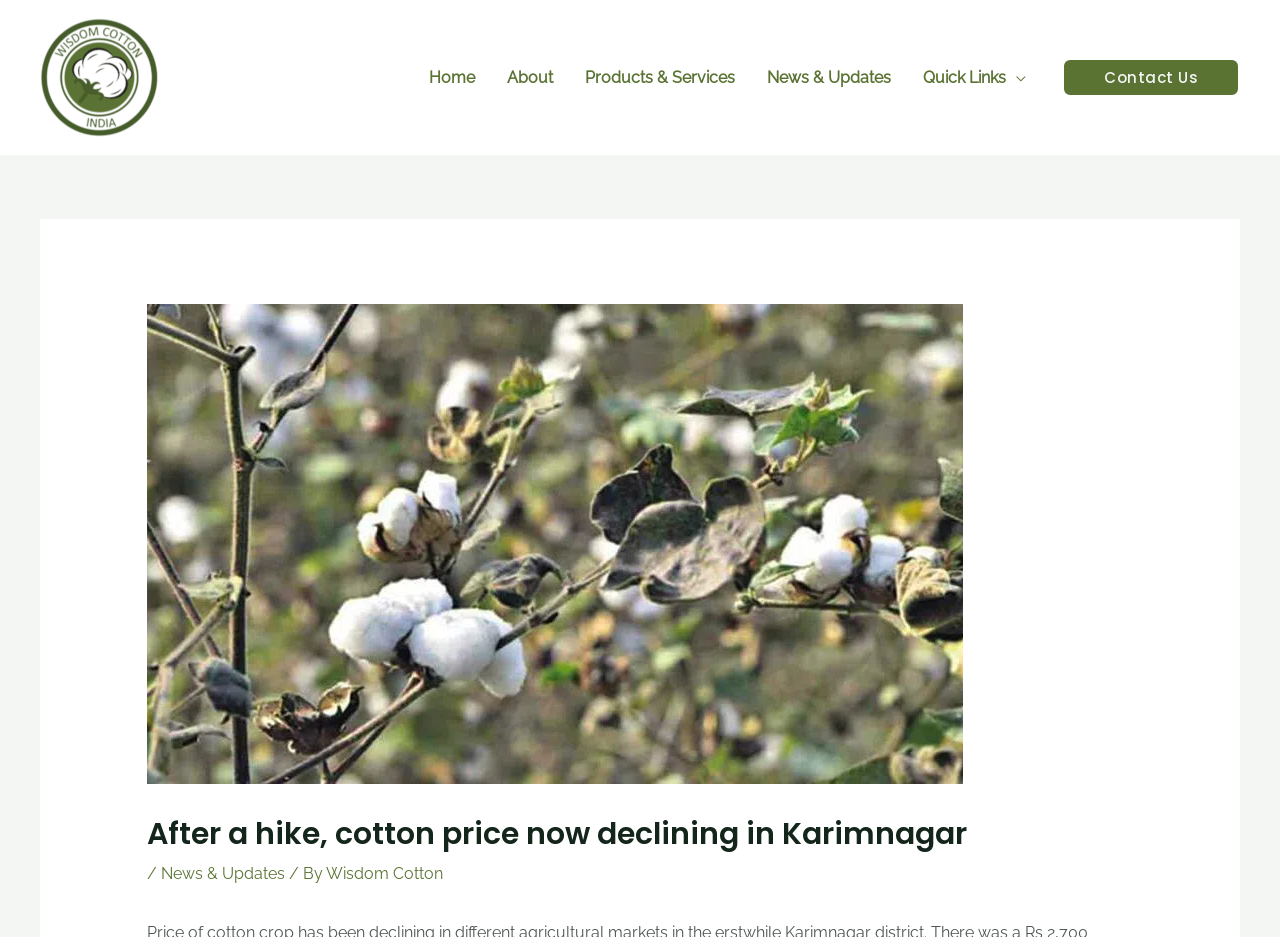Give a complete and precise description of the webpage's appearance.

The webpage appears to be a news article or blog post about the decline in cotton prices in Karimnagar district. At the top left, there is a logo image and a link to "Wisdom Cotton", which is likely the website's brand or title. 

Below the logo, there is a navigation menu that spans across the top of the page, containing links to "Home", "About", "Products & Services", "News & Updates", and "Quick Links Menu Toggle". The "Quick Links Menu Toggle" has a dropdown menu that is currently collapsed.

On the top right, there is a link to "Contact Us". 

The main content of the page is a news article with a heading that reads "After a hike, cotton price now declining in Karimnagar". The article is divided into sections, with a slash and a category label "News & Updates" above the main text. The article is attributed to "Wisdom Cotton", which is likely the author or publisher of the content.